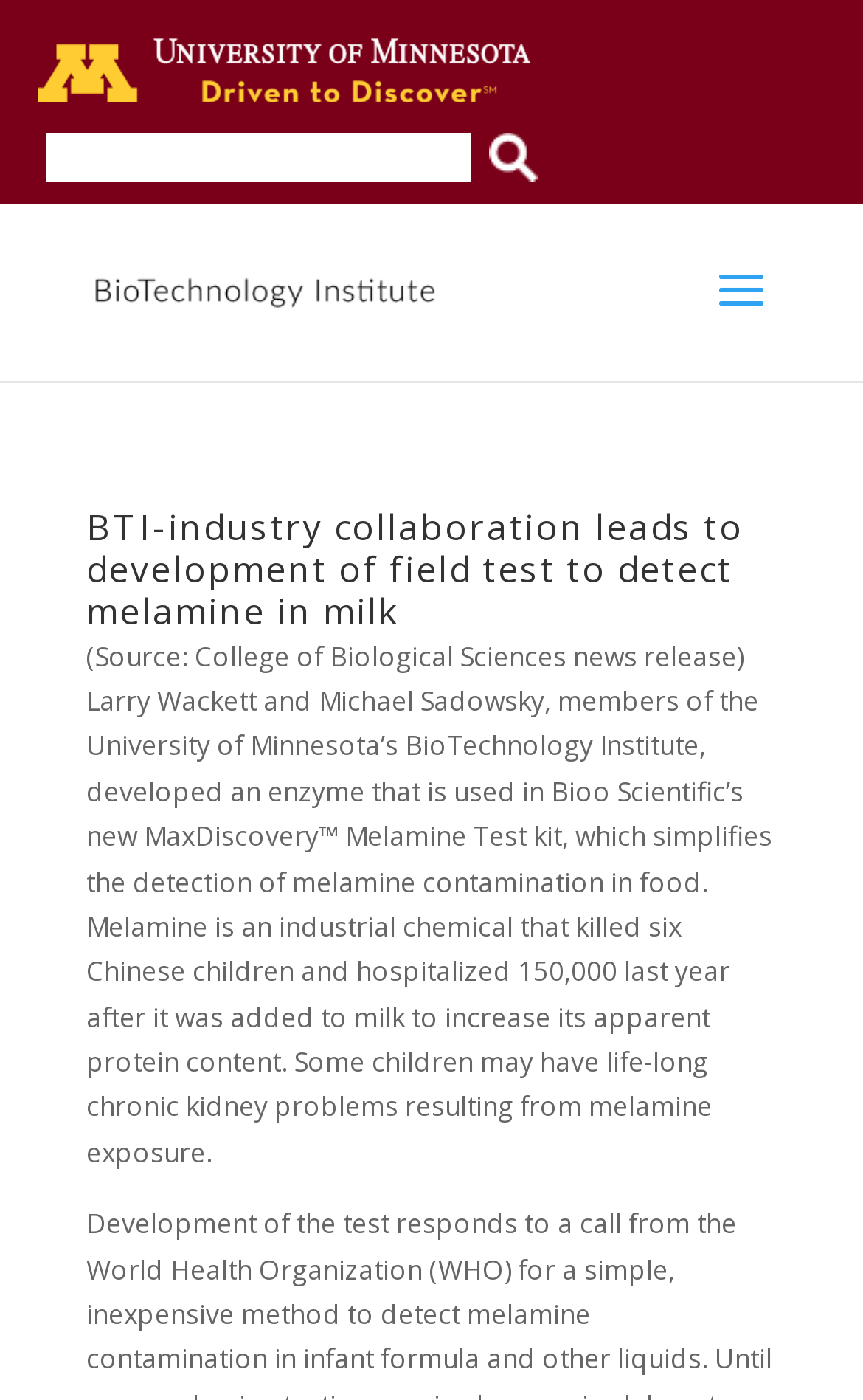Provide a one-word or short-phrase answer to the question:
What is the name of the institute?

BTI